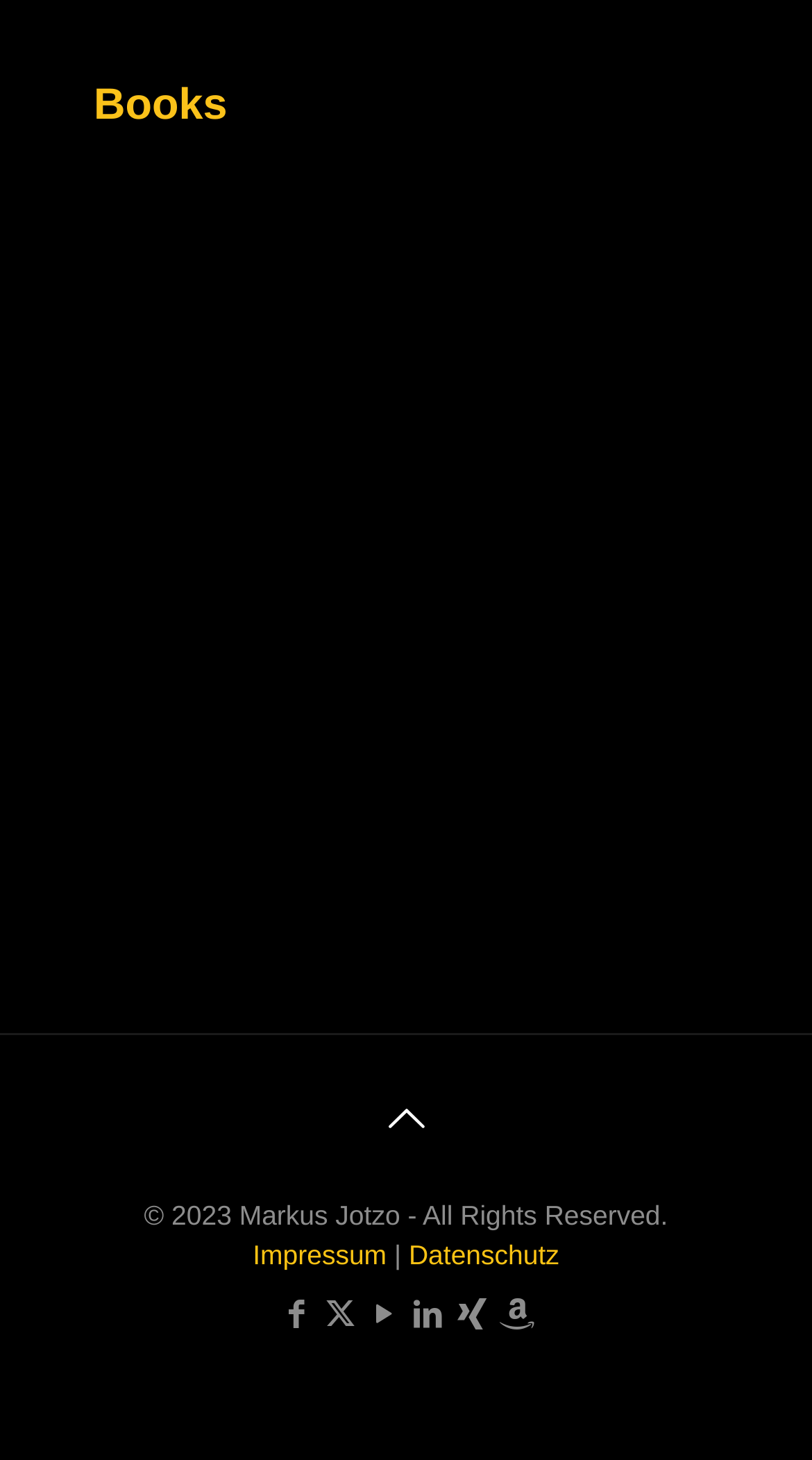Extract the bounding box of the UI element described as: "aria-label="X (Twitter) icon" title="X (Twitter)"".

[0.4, 0.889, 0.438, 0.913]